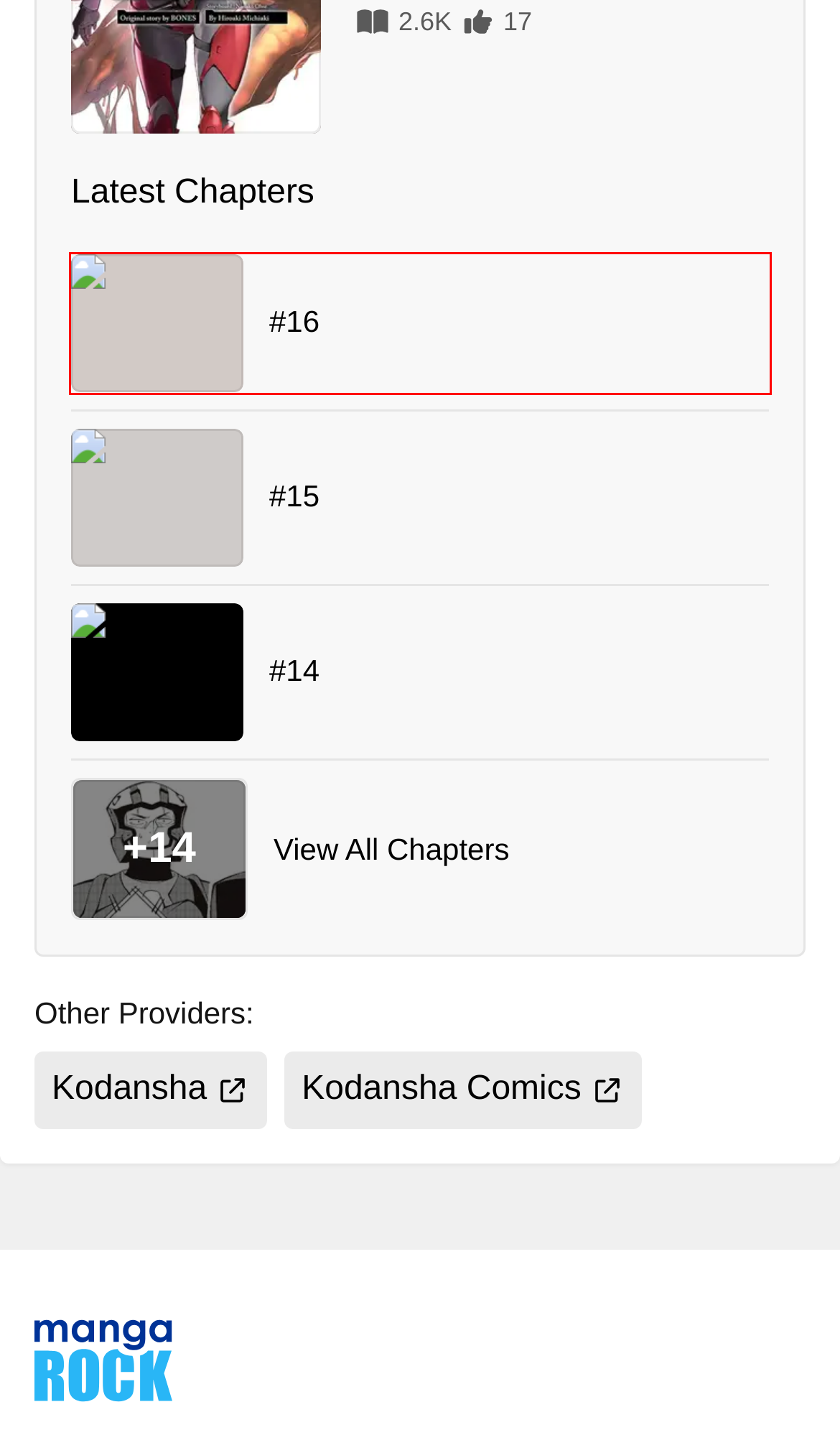Analyze the screenshot of a webpage with a red bounding box and select the webpage description that most accurately describes the new page resulting from clicking the element inside the red box. Here are the candidates:
A. Read The Latest Manga, Manhua, Webtoon and Comics on INKR!
B. #15 • A.I.C.O. Incarnation
C. INKR Comics - Making comics universally accessible
D. A.I.C.O. Incarnation • The Latest Official Manga, Manhua, Webtoon and Comics on INKR
E. #14 • A.I.C.O. Incarnation
F. #16 • A.I.C.O. Incarnation
G. 講談社「おもしろくて、ためになる」を世界へ
H. Manga & Books - Discover Kodansha

F